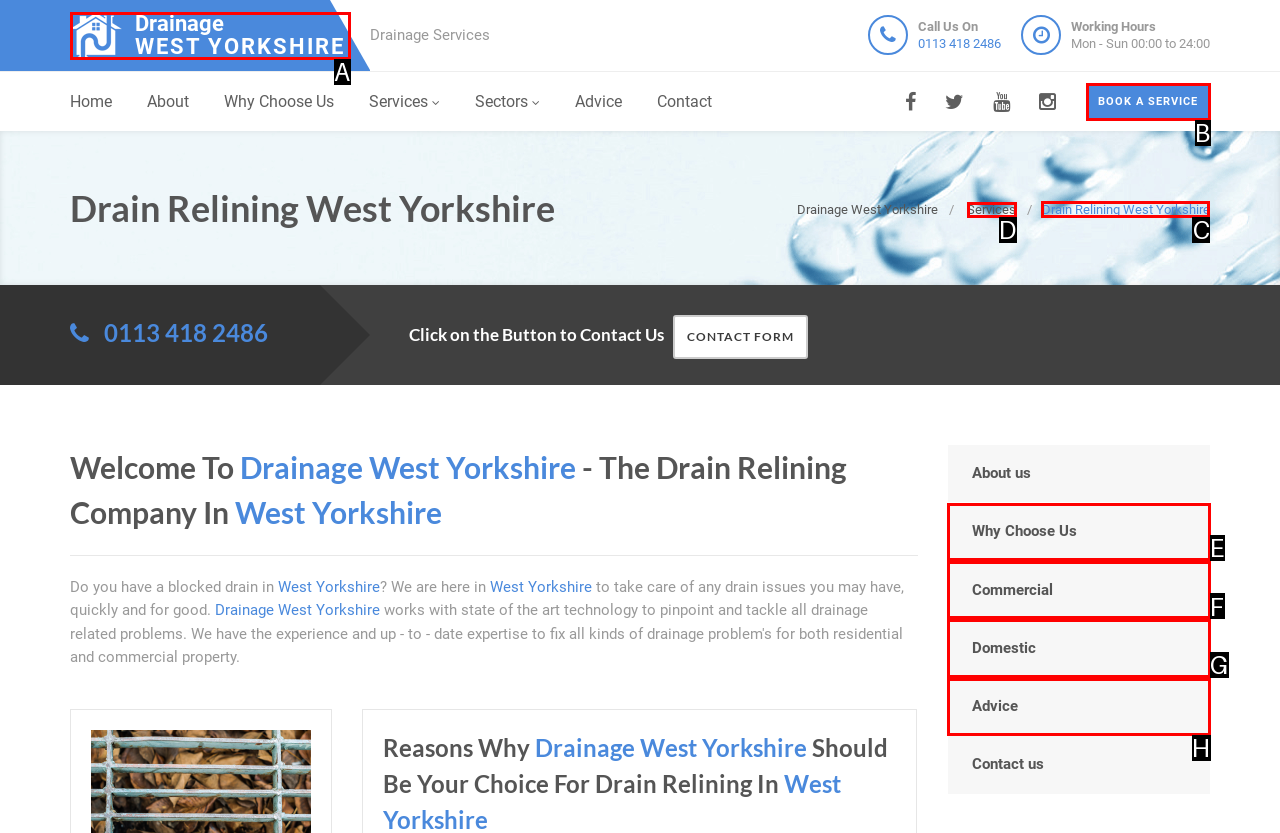From the options shown in the screenshot, tell me which lettered element I need to click to complete the task: Learn more about 'Drain Relining West Yorkshire'.

C